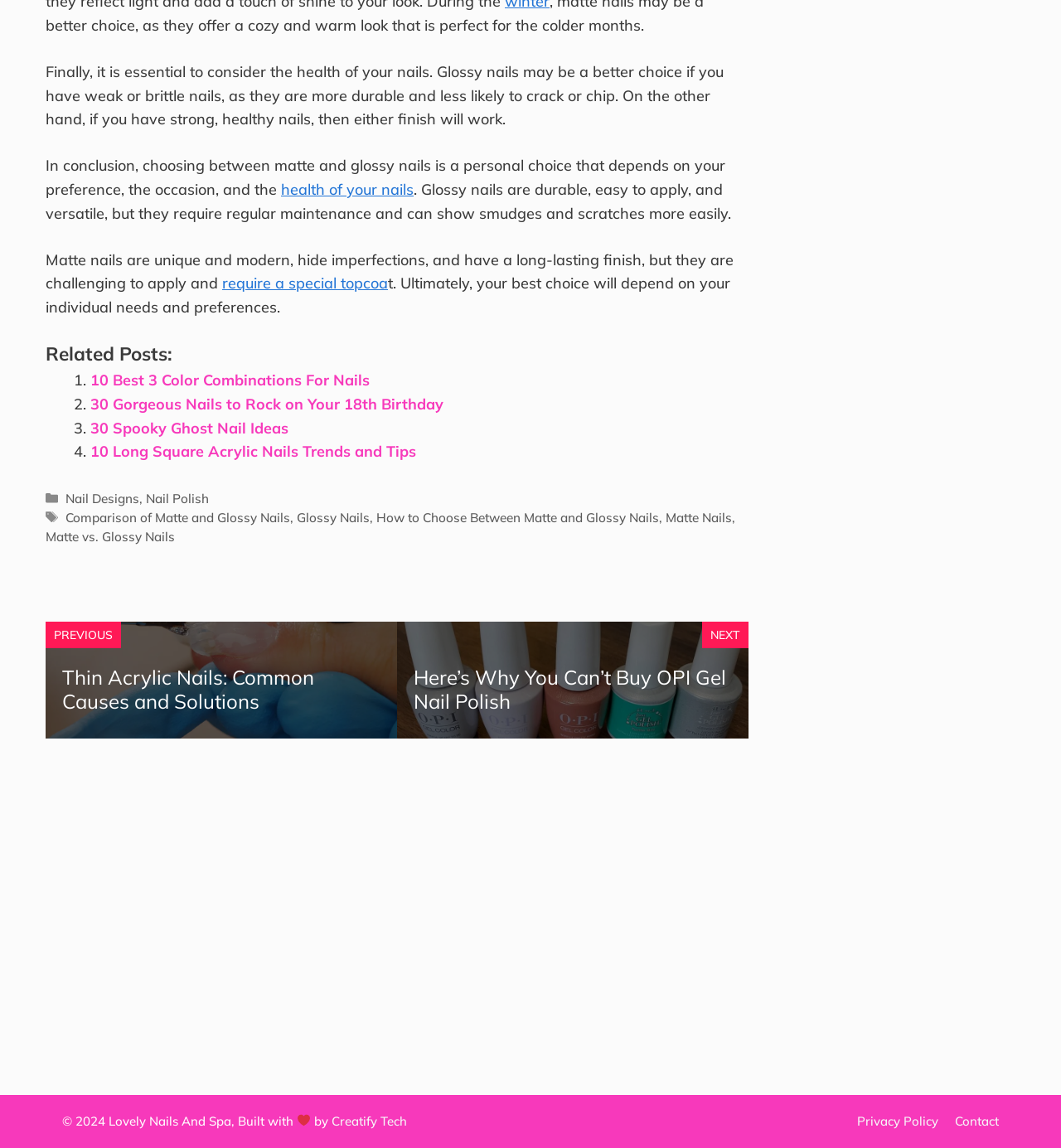Please determine the bounding box coordinates of the area that needs to be clicked to complete this task: 'Click on '10 Best 3 Color Combinations For Nails''. The coordinates must be four float numbers between 0 and 1, formatted as [left, top, right, bottom].

[0.085, 0.323, 0.348, 0.339]